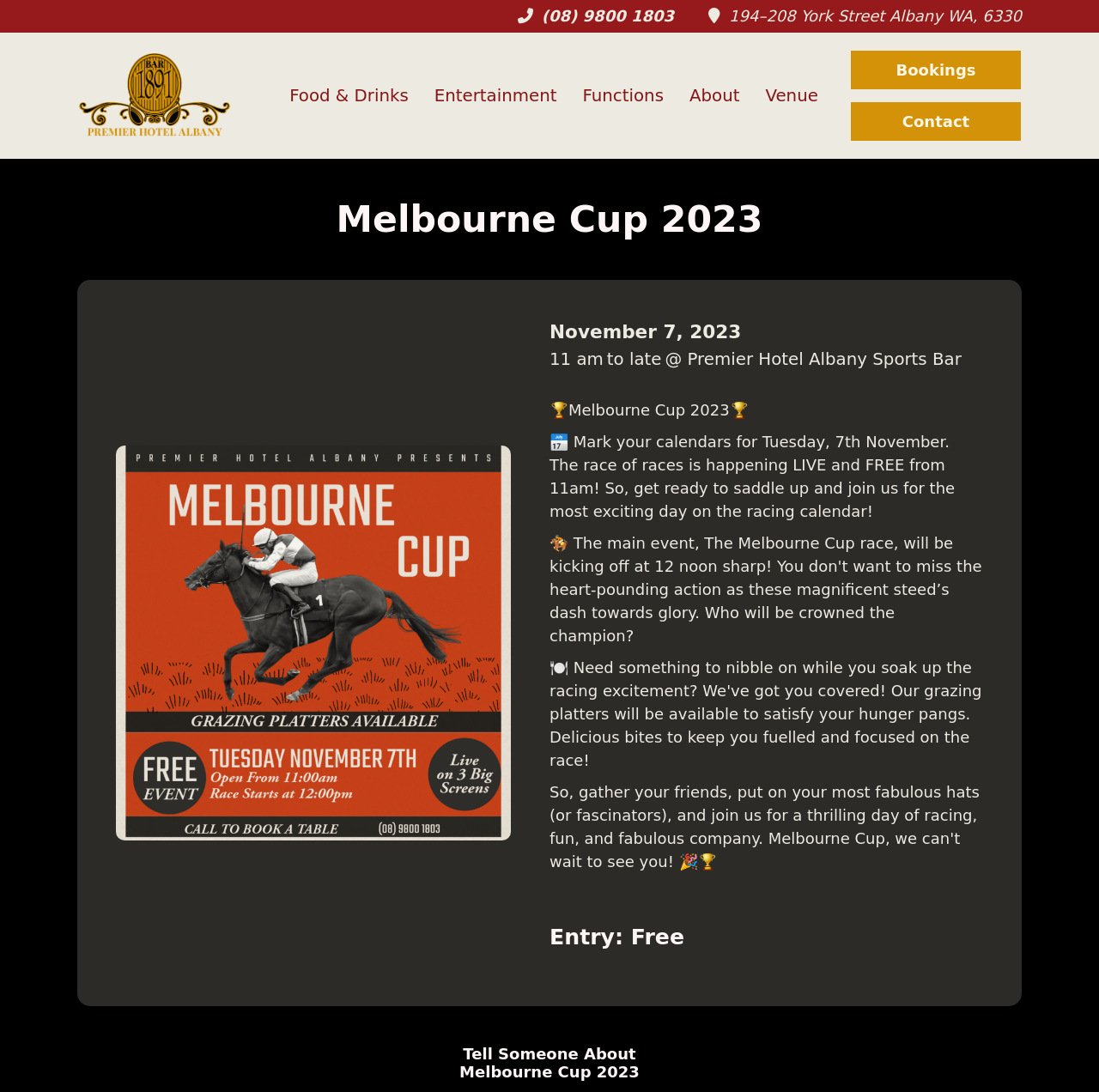Determine the bounding box coordinates of the element that should be clicked to execute the following command: "Call the hotel".

[0.493, 0.006, 0.613, 0.023]